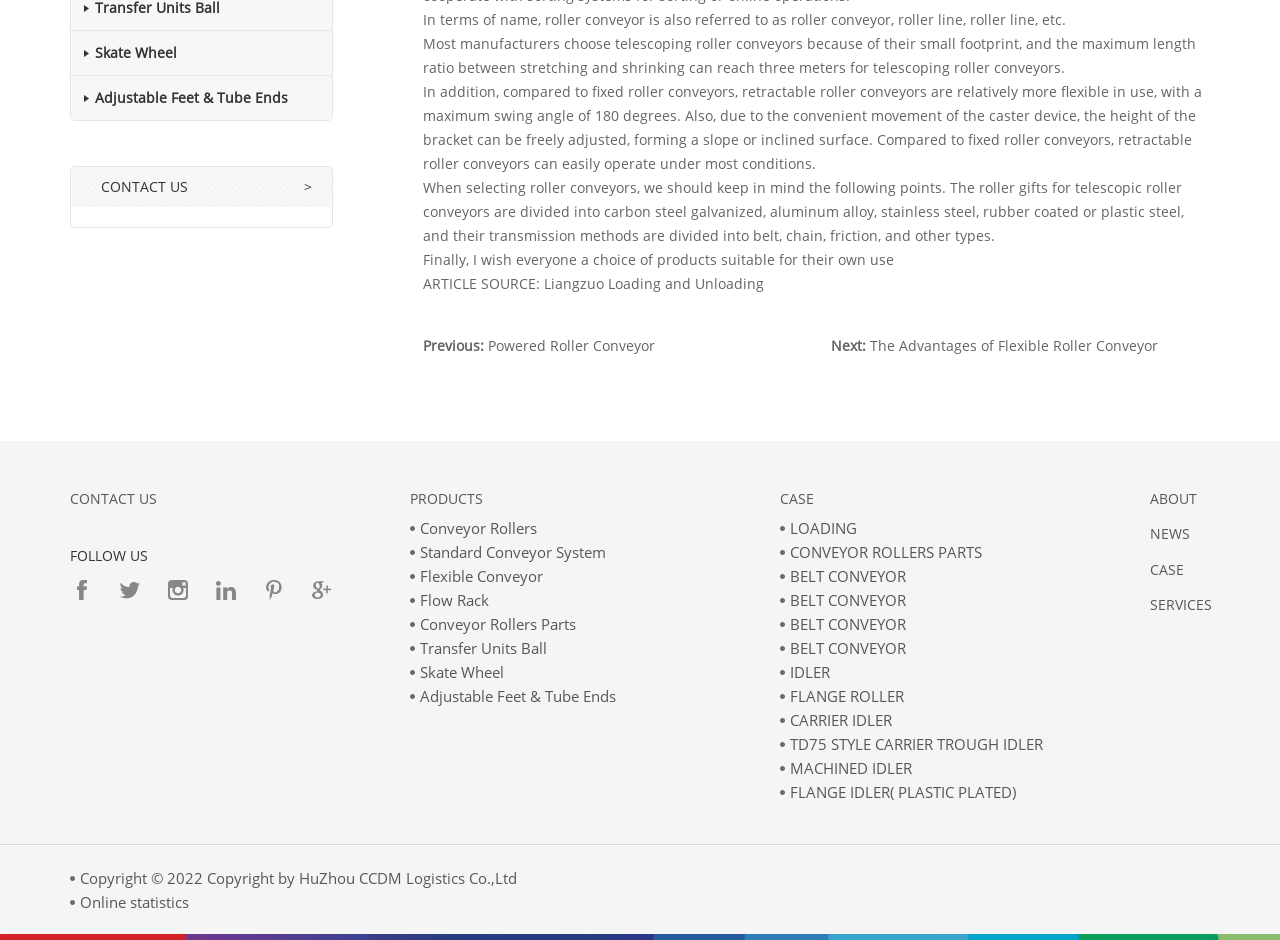Identify the bounding box of the HTML element described here: "BELT CONVEYOR". Provide the coordinates as four float numbers between 0 and 1: [left, top, right, bottom].

[0.617, 0.603, 0.708, 0.624]